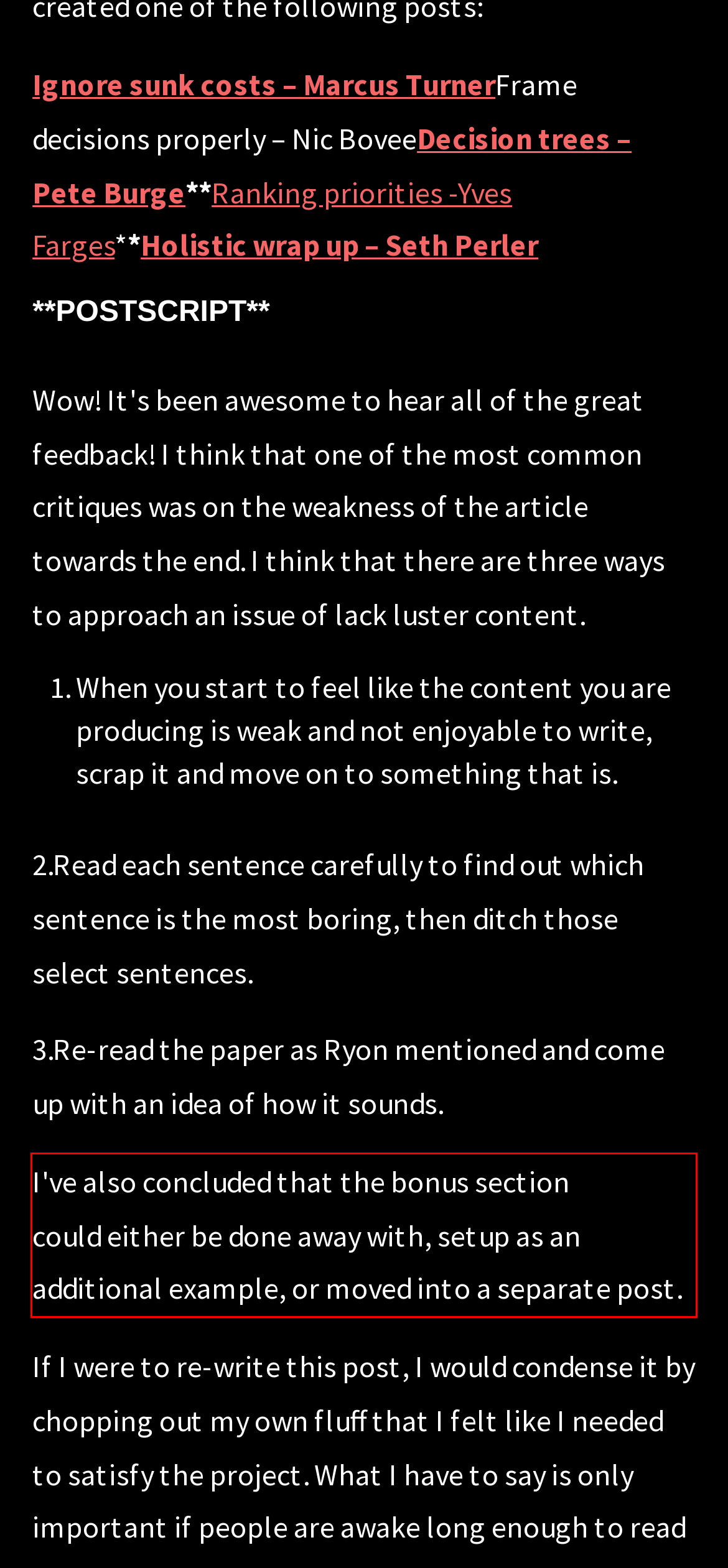You are provided with a screenshot of a webpage featuring a red rectangle bounding box. Extract the text content within this red bounding box using OCR.

I've also concluded that the bonus section could either be done away with, setup as an additional example, or moved into a separate post.